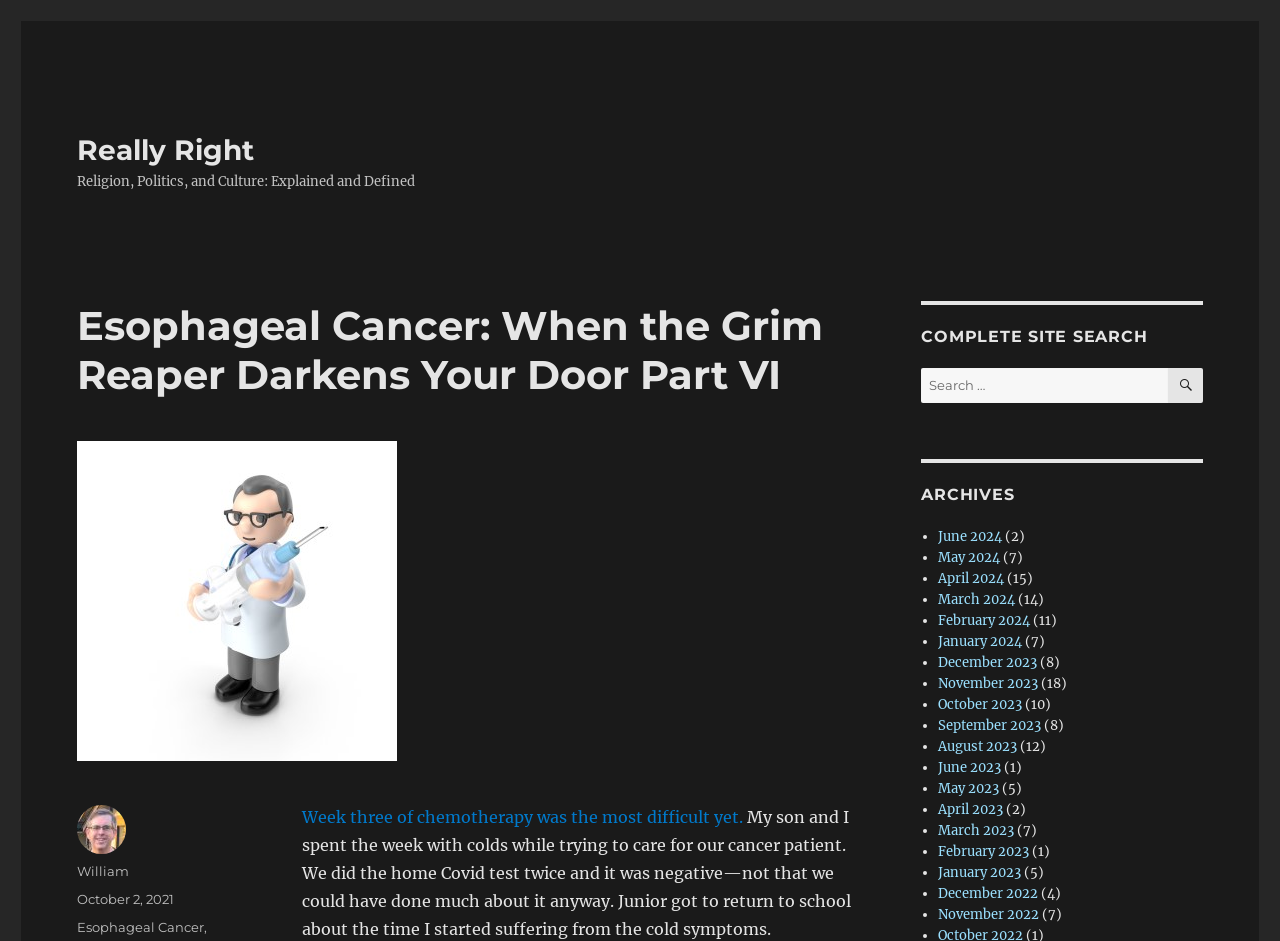Can you pinpoint the bounding box coordinates for the clickable element required for this instruction: "Explore Esophageal Cancer category"? The coordinates should be four float numbers between 0 and 1, i.e., [left, top, right, bottom].

[0.06, 0.977, 0.16, 0.994]